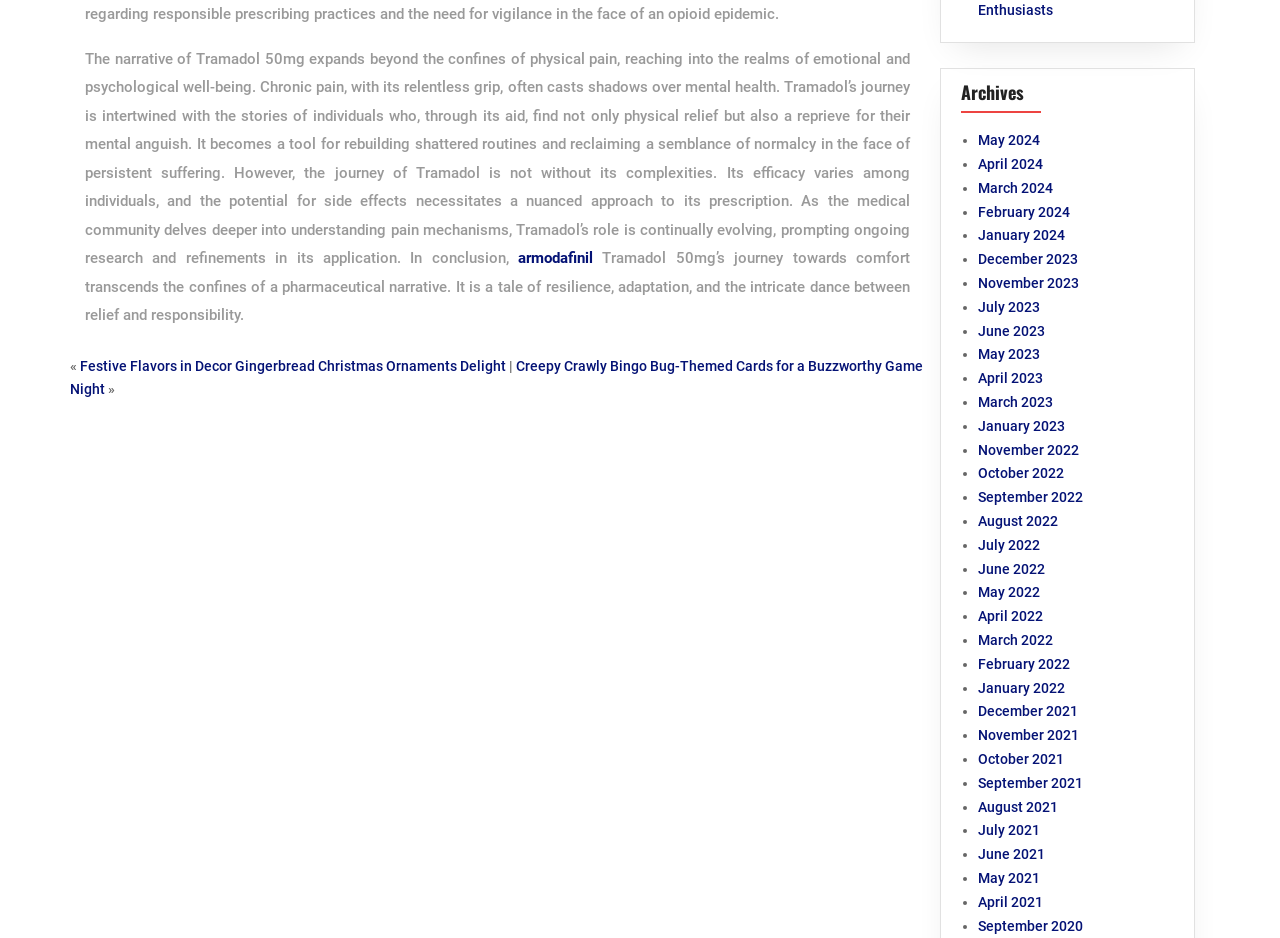Find the bounding box coordinates of the UI element according to this description: "February 2024".

[0.763, 0.217, 0.837, 0.234]